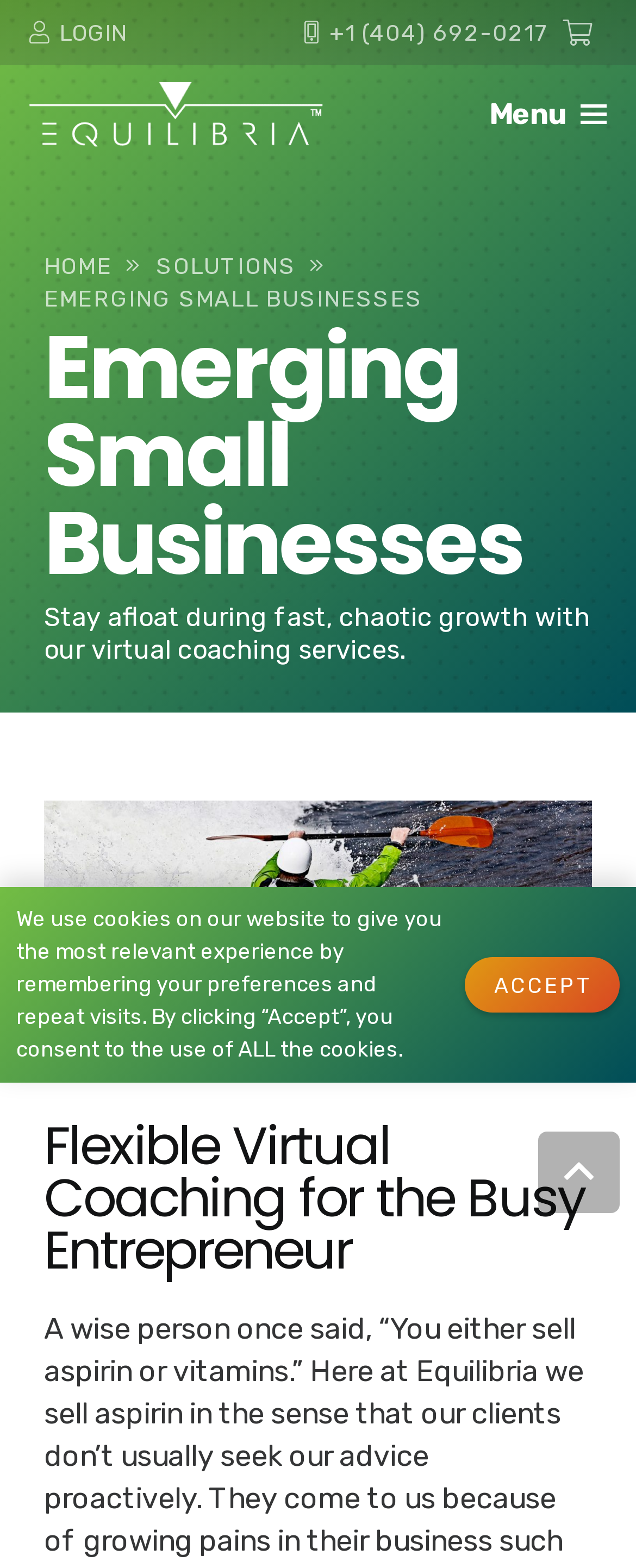Locate the bounding box coordinates of the element that needs to be clicked to carry out the instruction: "Go to the HOME page". The coordinates should be given as four float numbers ranging from 0 to 1, i.e., [left, top, right, bottom].

[0.069, 0.161, 0.176, 0.179]